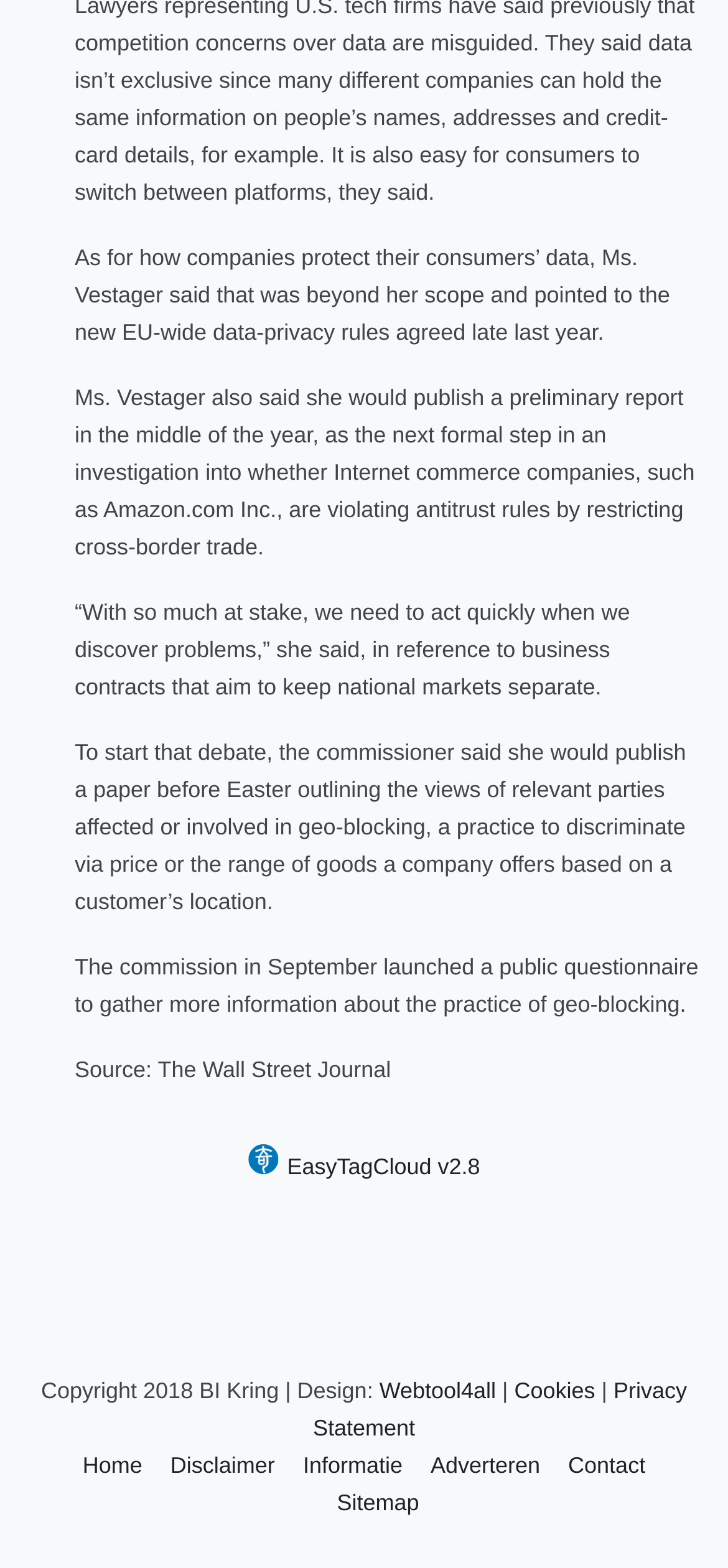What is the purpose of the commissioner's report?
Give a single word or phrase answer based on the content of the image.

To start a debate